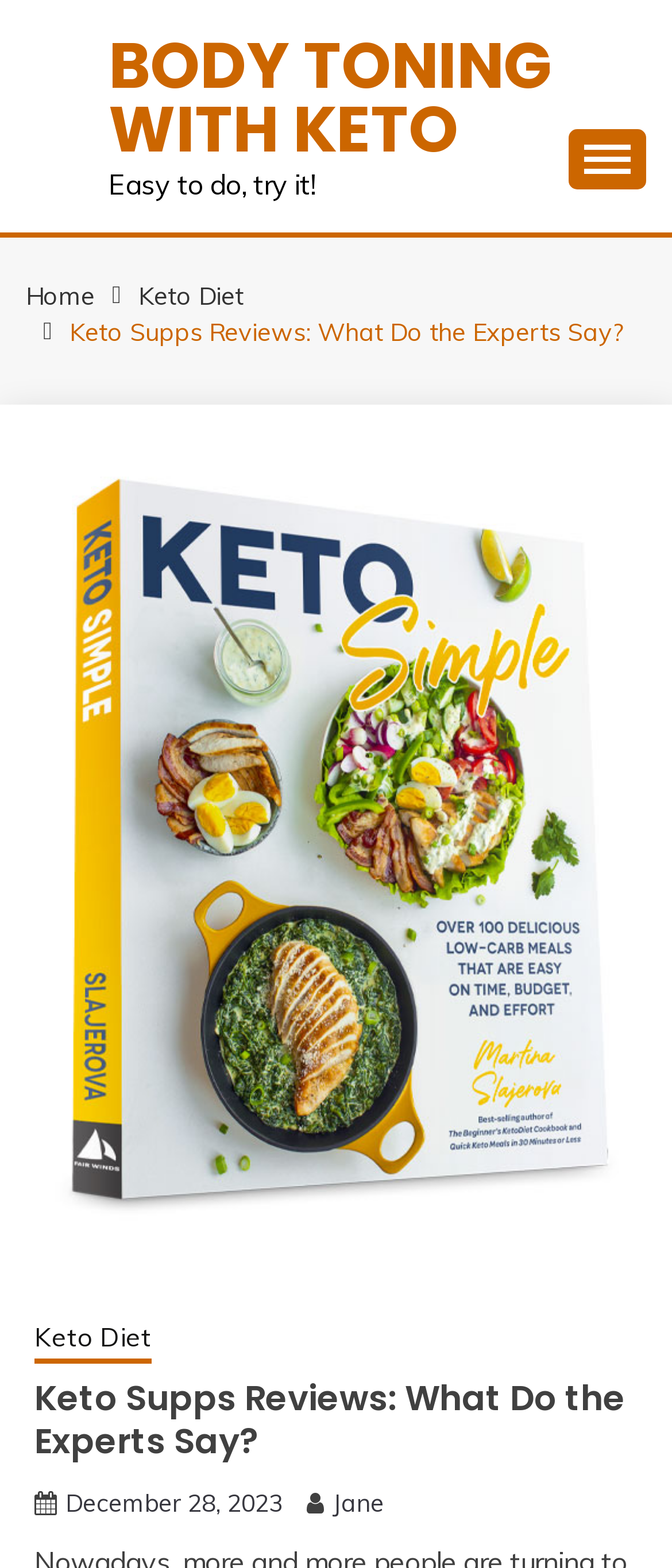Specify the bounding box coordinates of the element's region that should be clicked to achieve the following instruction: "View the 'Keto Diet' page". The bounding box coordinates consist of four float numbers between 0 and 1, in the format [left, top, right, bottom].

[0.206, 0.179, 0.362, 0.198]